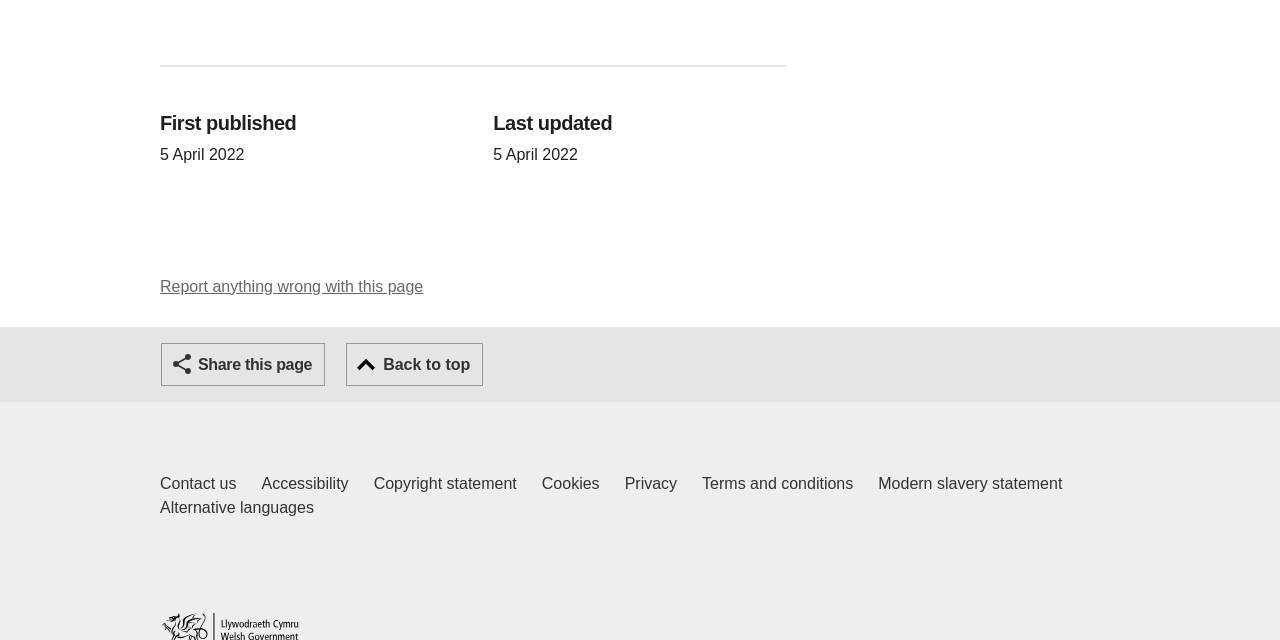Locate the bounding box of the UI element described by: "Cookies" in the given webpage screenshot.

[0.423, 0.738, 0.468, 0.775]